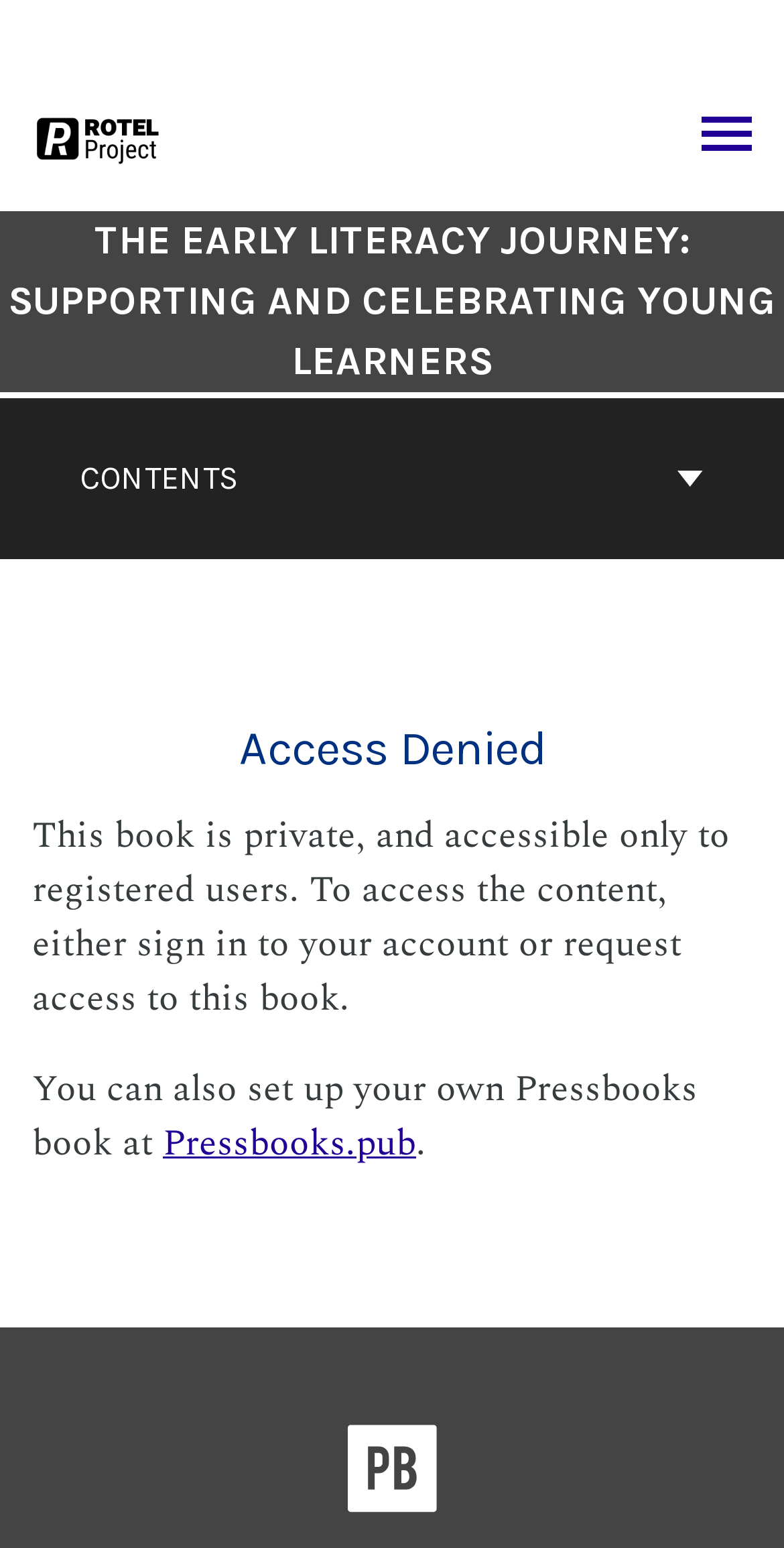Carefully examine the image and provide an in-depth answer to the question: What is the alternative to accessing this book?

I found the answer by looking at the main content section of the webpage, where it says 'You can also set up your own Pressbooks book at Pressbooks.pub'. This suggests that if I can't access this book, I can set up my own Pressbooks book as an alternative.